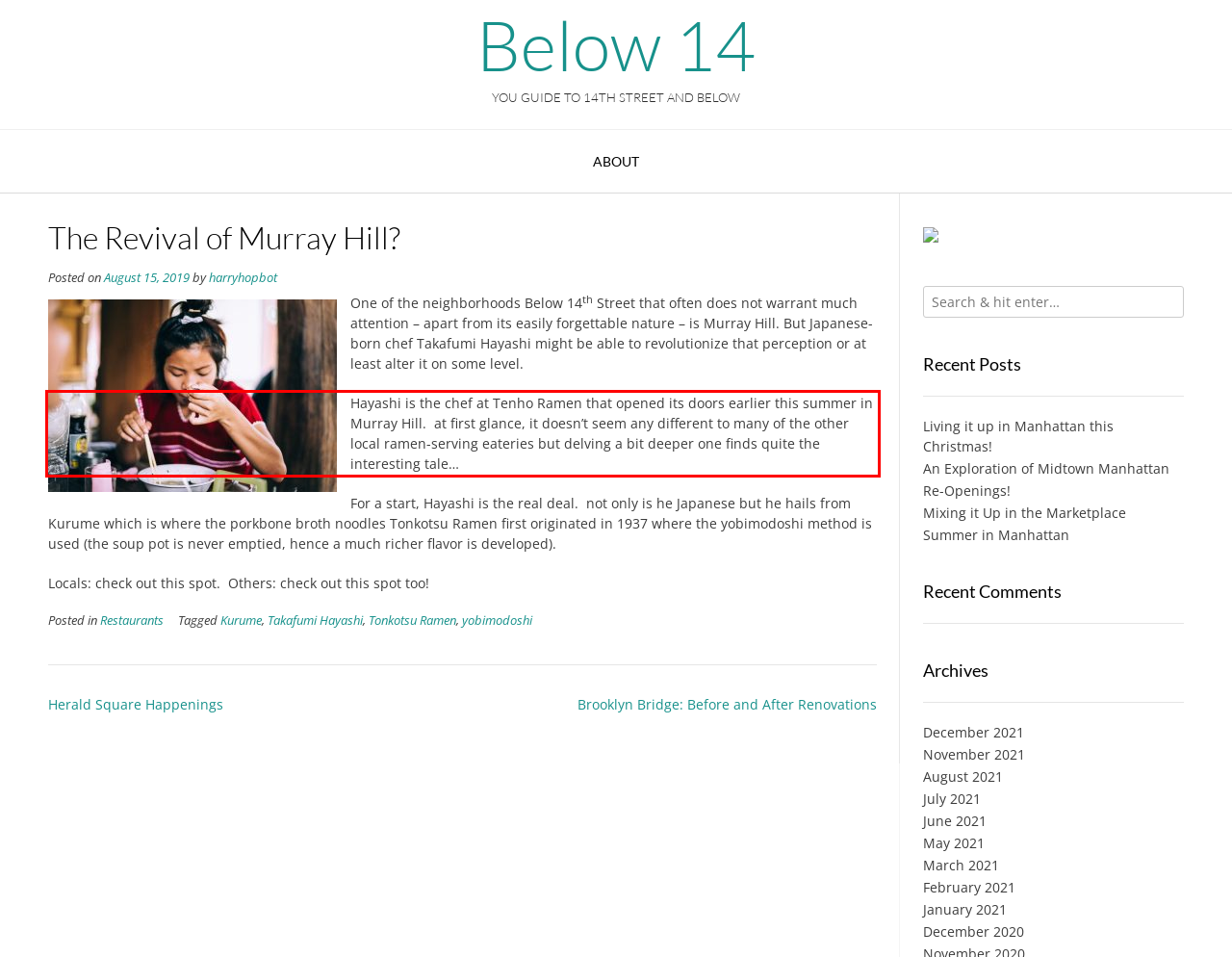Within the screenshot of the webpage, there is a red rectangle. Please recognize and generate the text content inside this red bounding box.

Hayashi is the chef at Tenho Ramen that opened its doors earlier this summer in Murray Hill. at first glance, it doesn’t seem any different to many of the other local ramen-serving eateries but delving a bit deeper one finds quite the interesting tale…